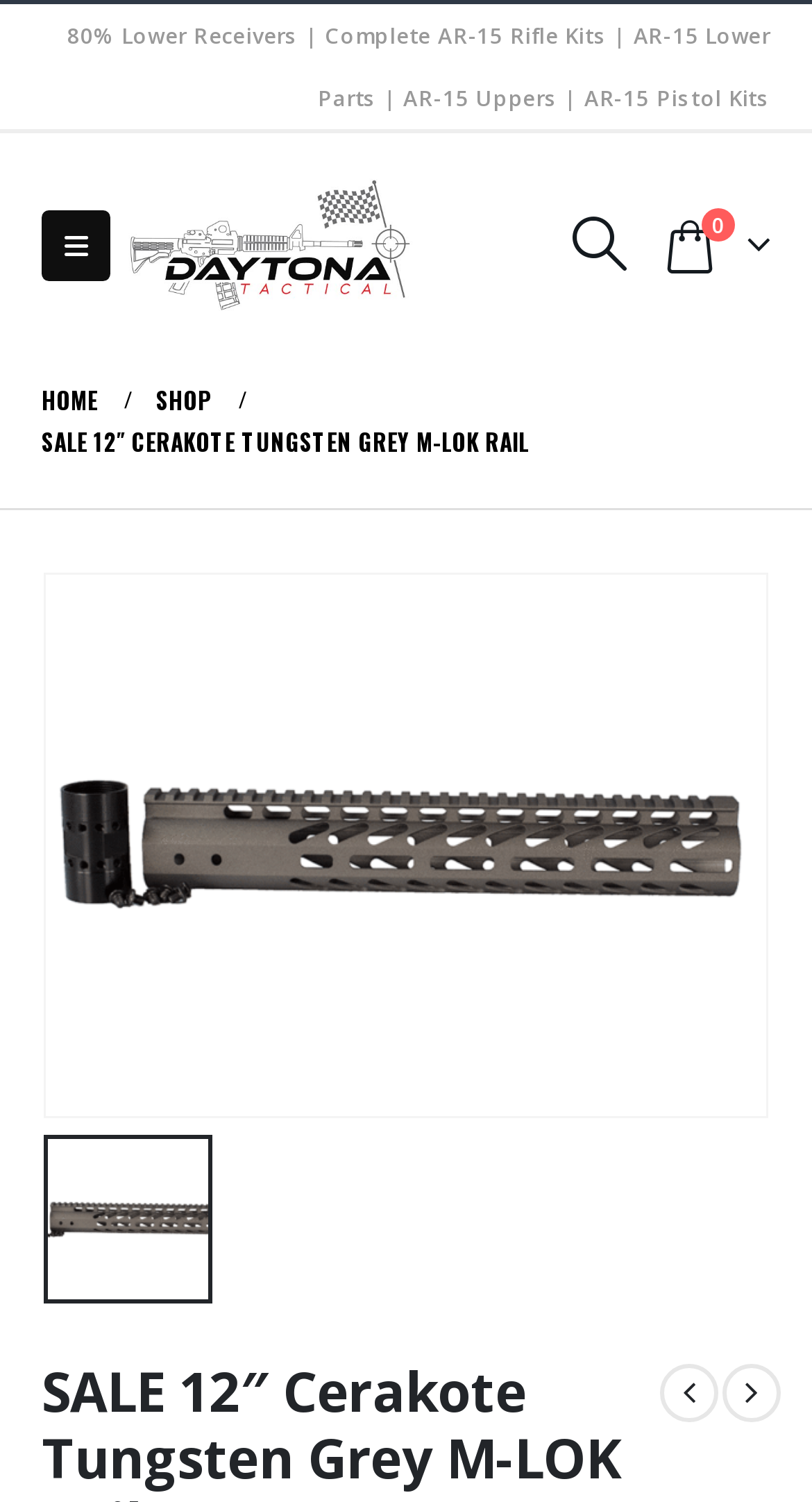Give a one-word or short phrase answer to the question: 
How many images are there on the product page?

3